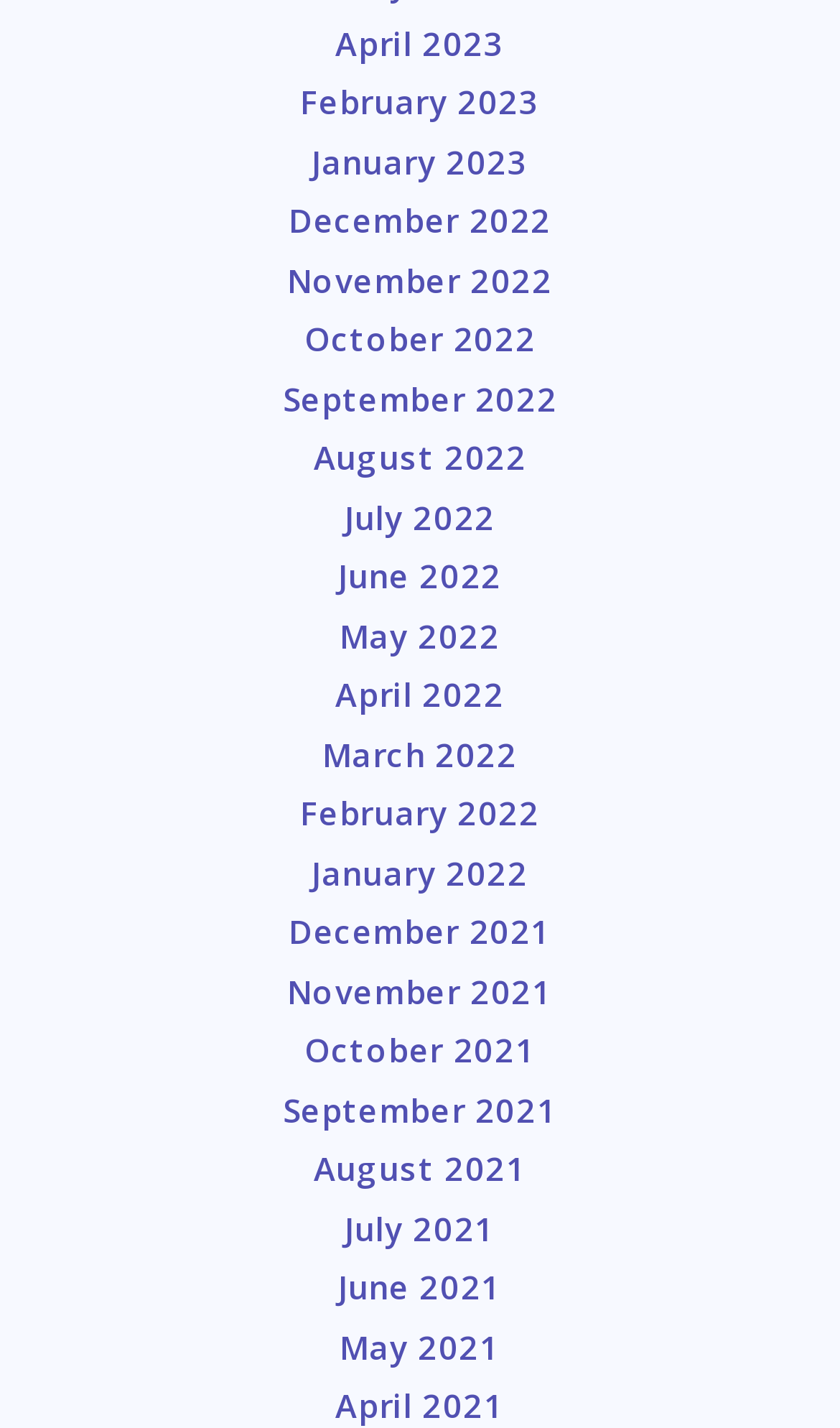Answer the question using only one word or a concise phrase: What is the latest month listed?

April 2023